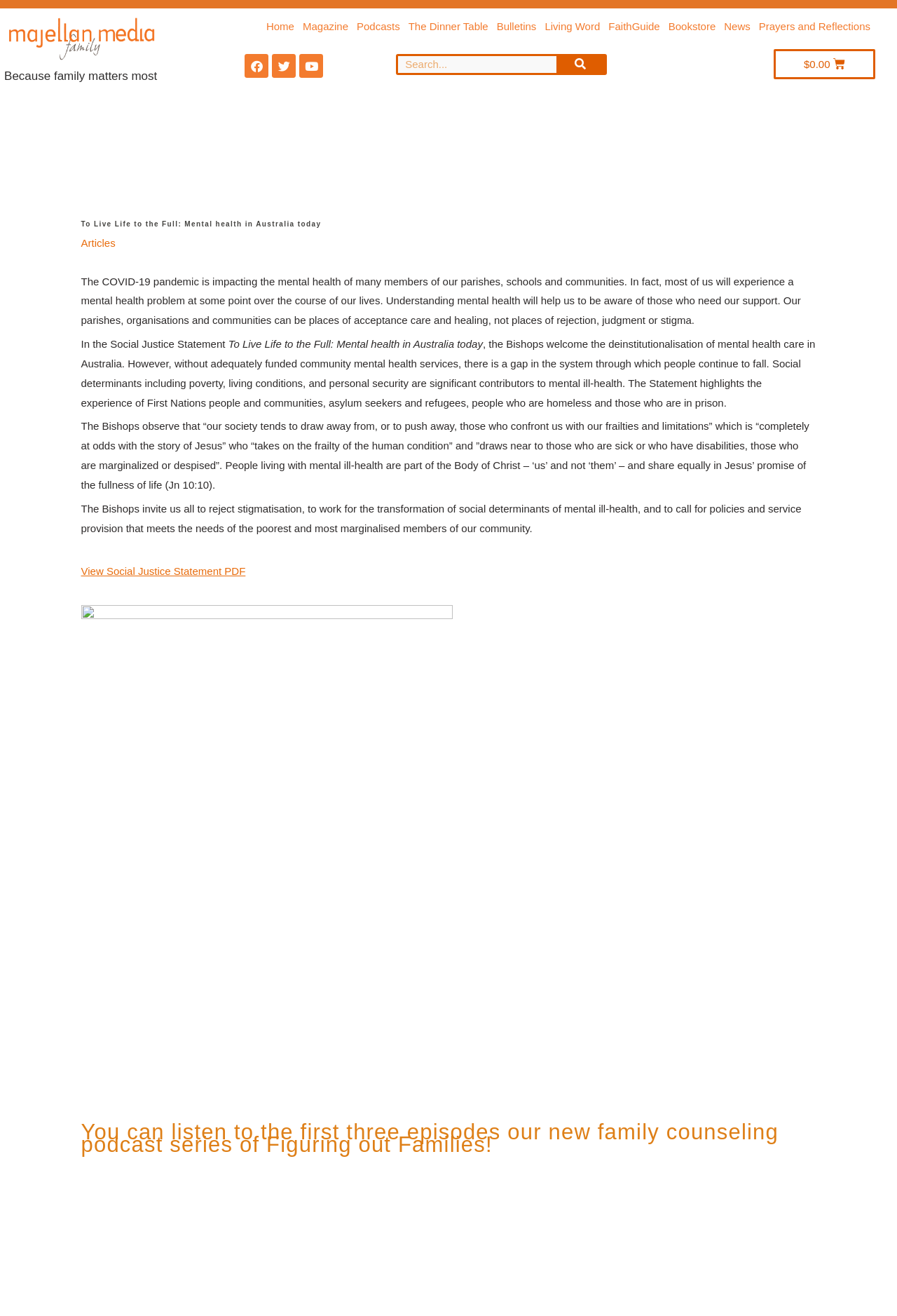Determine the bounding box coordinates for the area you should click to complete the following instruction: "Click on the Majellan Media Logo".

[0.003, 0.006, 0.177, 0.046]